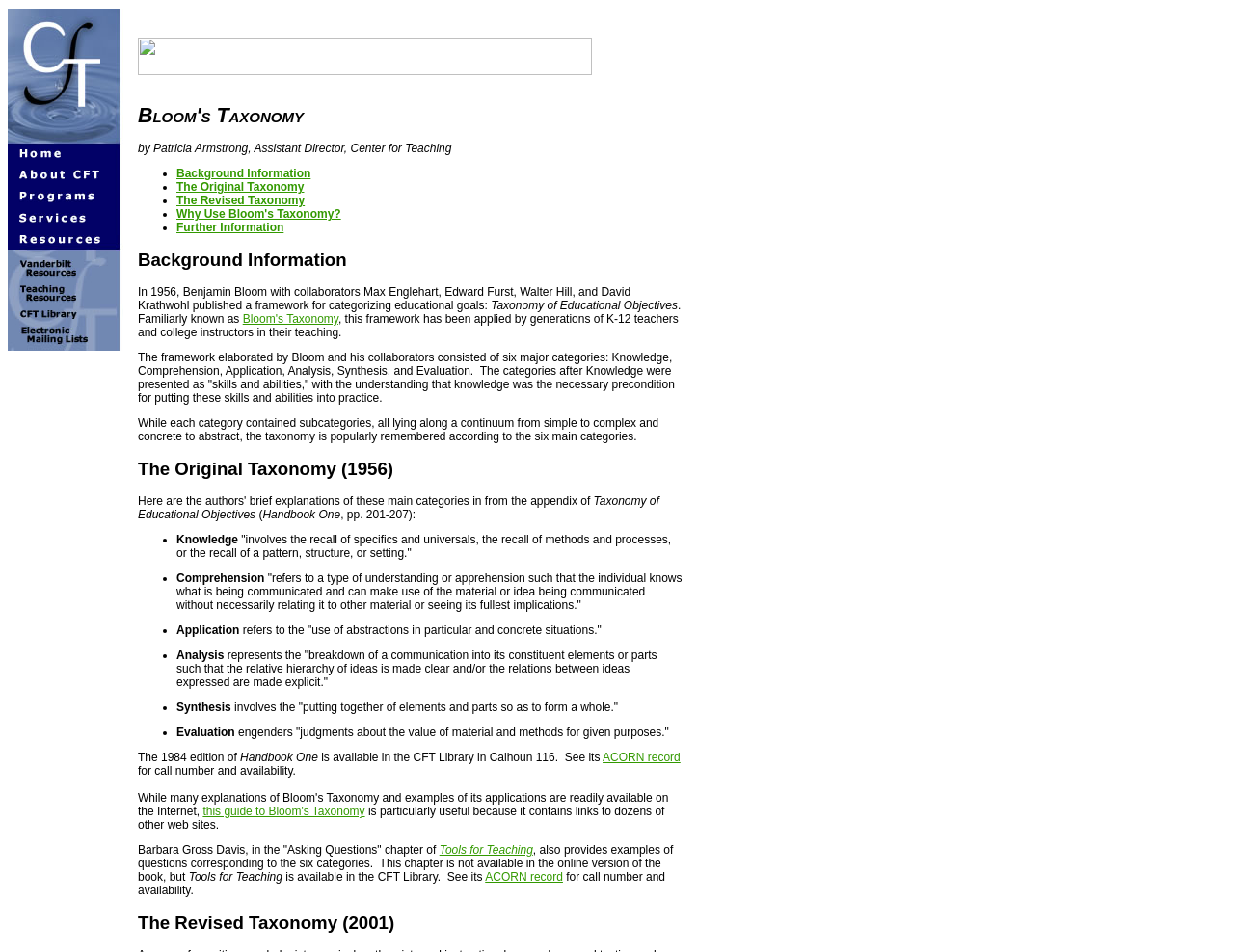Reply to the question with a single word or phrase:
How many grid cells are in the first row?

2